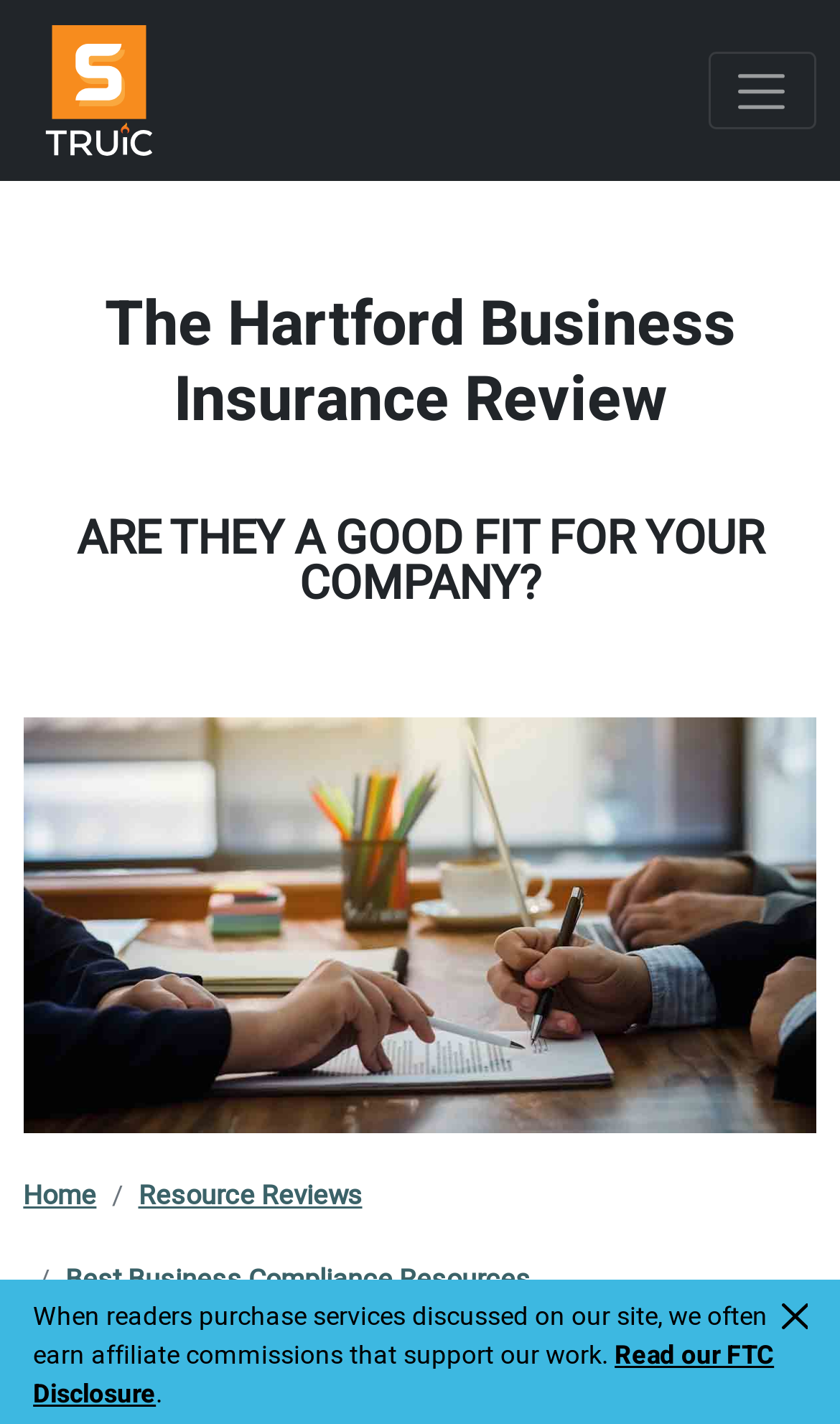Bounding box coordinates are given in the format (top-left x, top-left y, bottom-right x, bottom-right y). All values should be floating point numbers between 0 and 1. Provide the bounding box coordinate for the UI element described as: The Hartford Business Insurance

[0.077, 0.945, 0.554, 0.972]